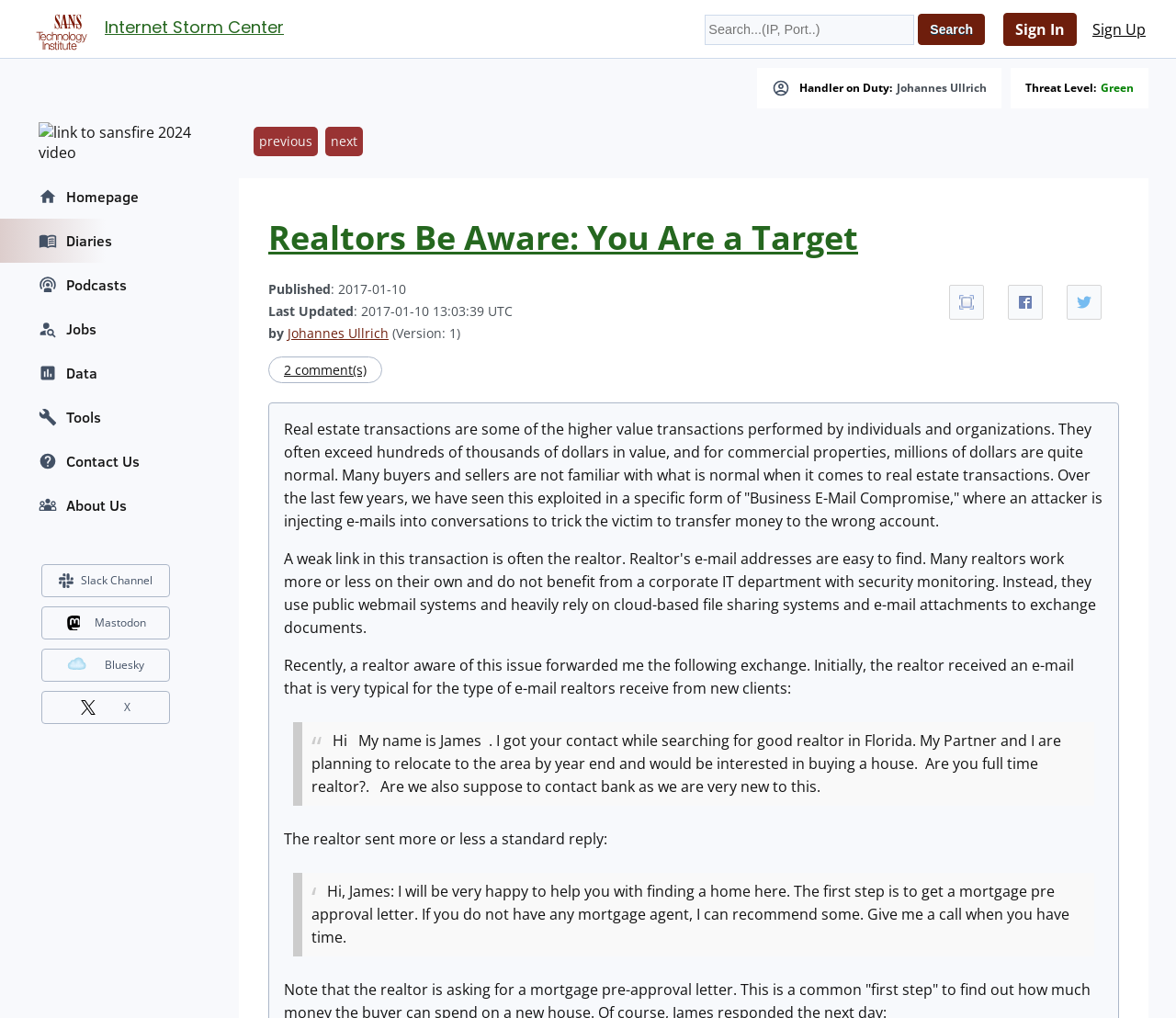Determine the heading of the webpage and extract its text content.

Internet Storm Center